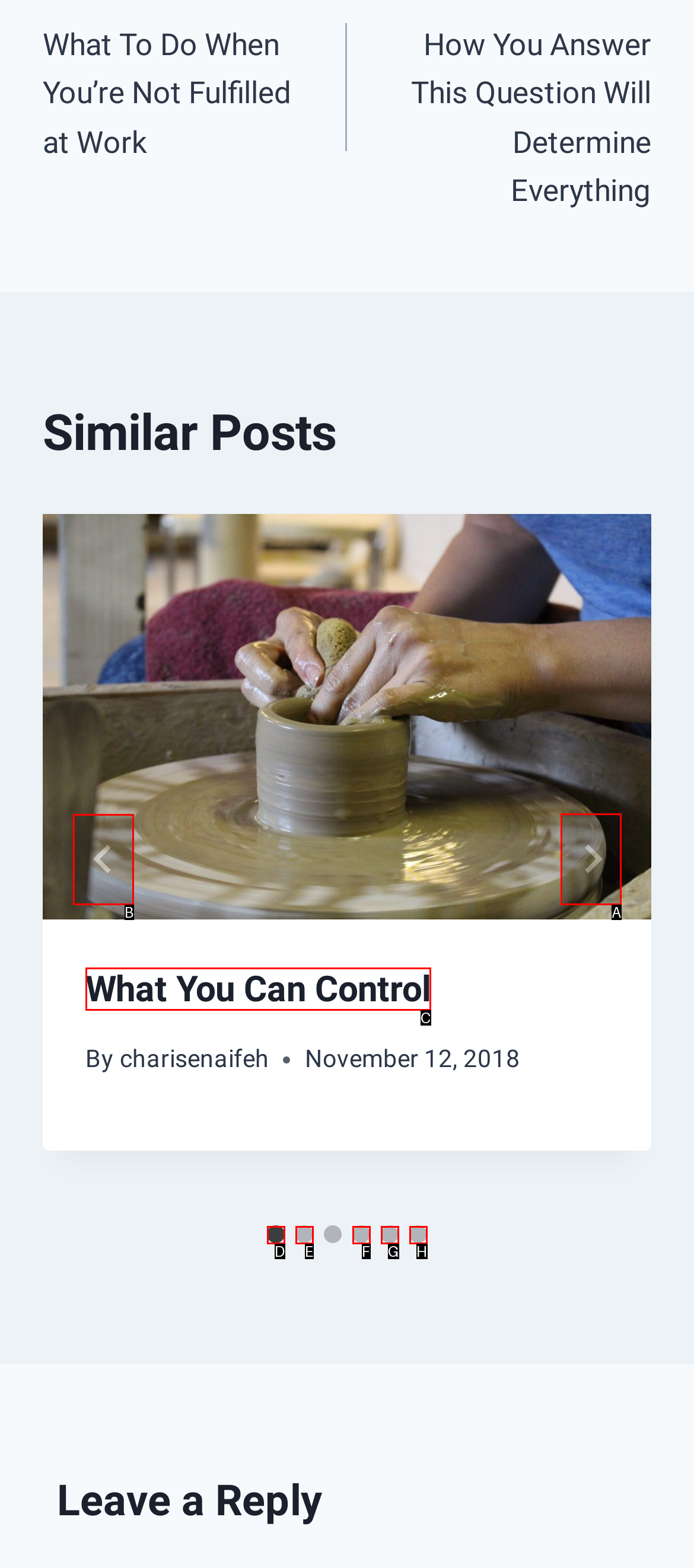Point out which HTML element you should click to fulfill the task: Go to next slide.
Provide the option's letter from the given choices.

A